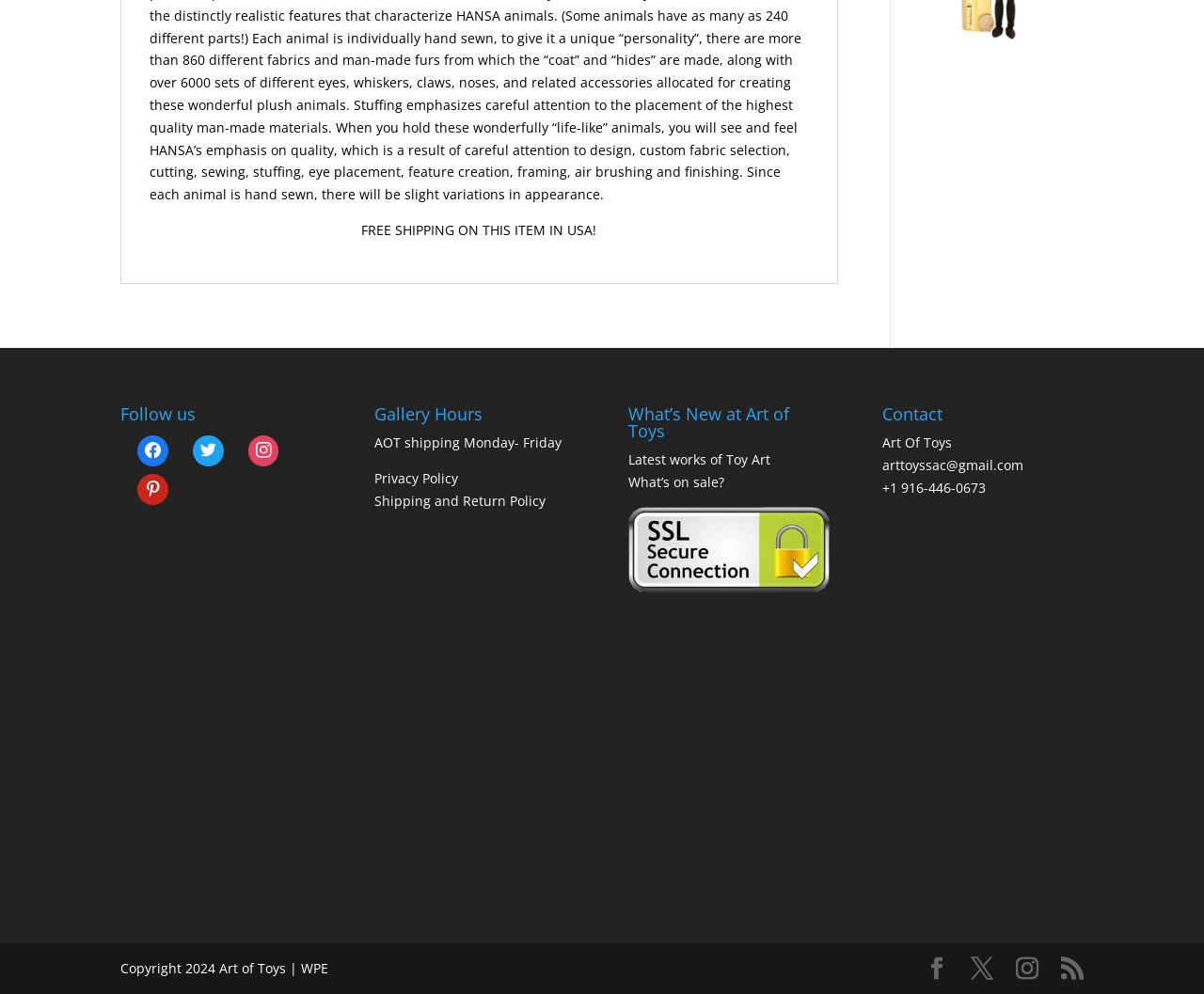Please answer the following question using a single word or phrase: 
What is the shipping policy?

Monday to Friday